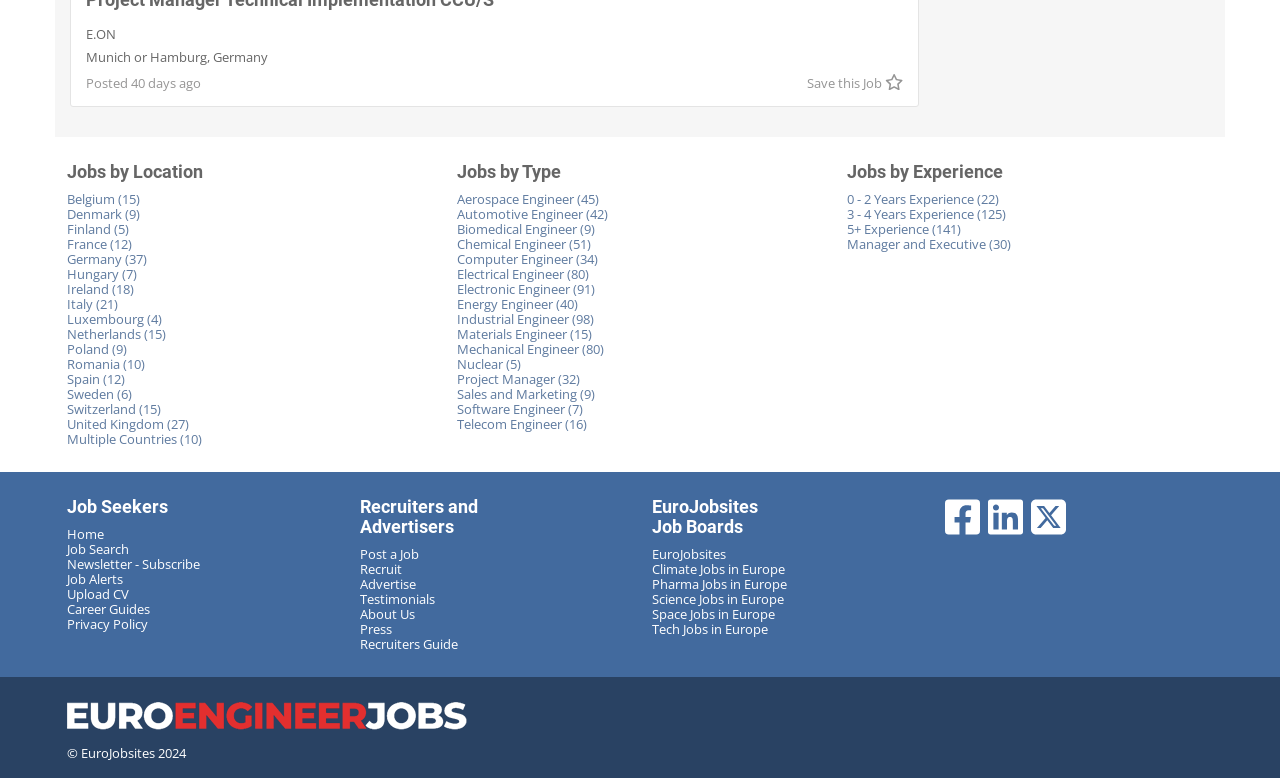Please identify the coordinates of the bounding box for the clickable region that will accomplish this instruction: "Save this Job".

[0.63, 0.096, 0.705, 0.119]